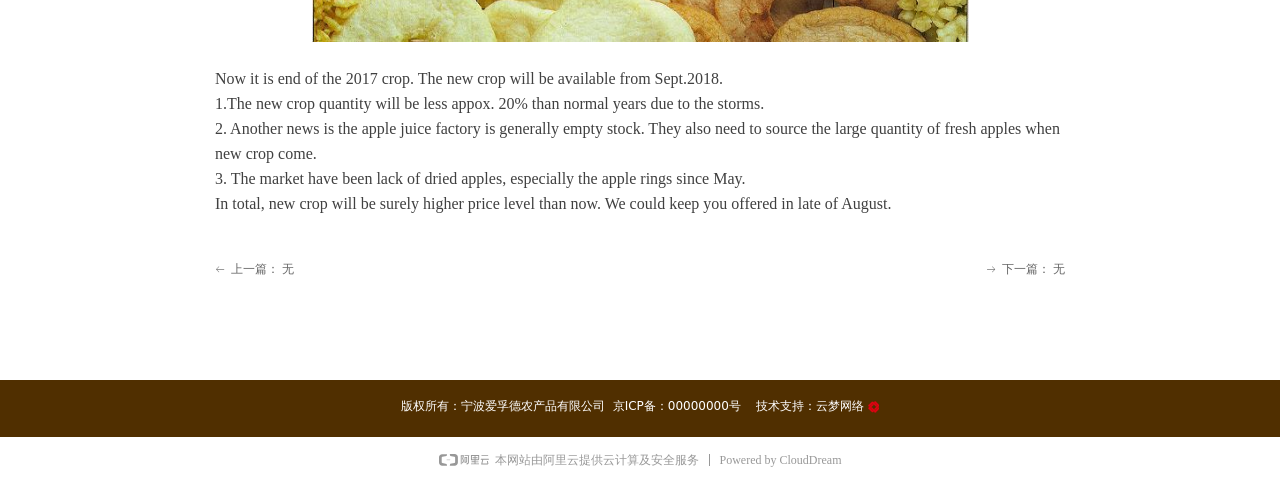Provide a brief response to the question below using a single word or phrase: 
What is the current status of the apple juice factory?

Empty stock